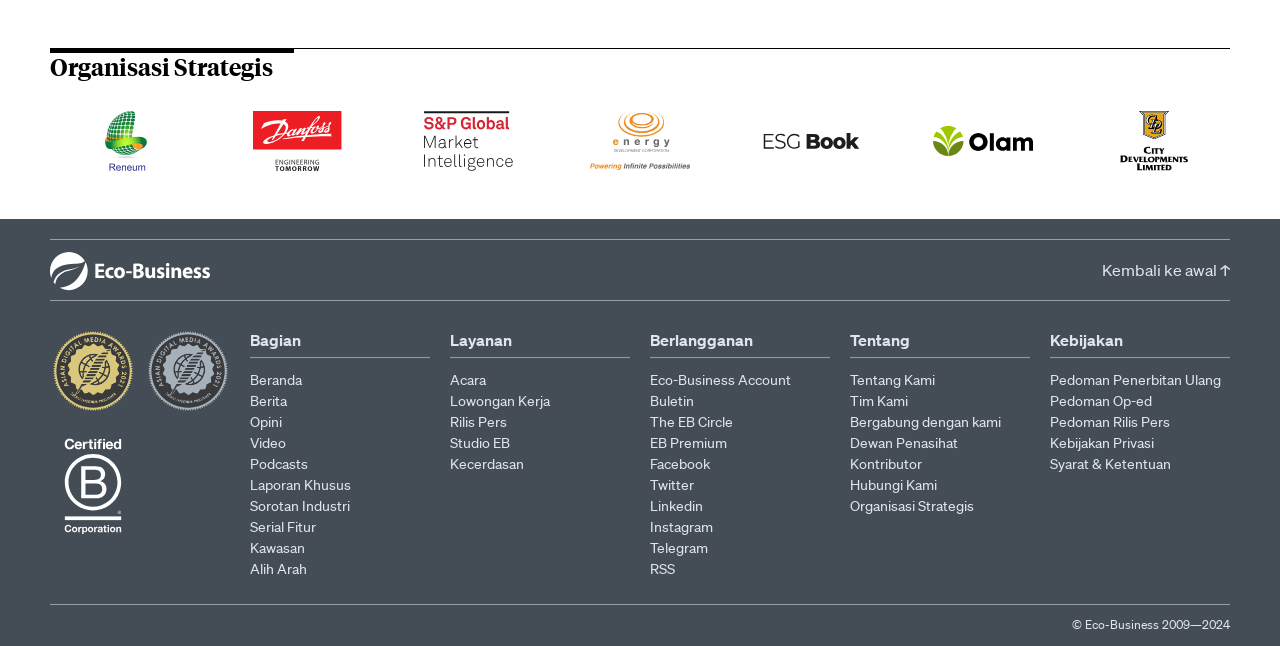What are the categories listed under 'Bagian'?
Can you provide an in-depth and detailed response to the question?

Under the 'Bagian' heading, there are several links listed, including 'Beranda', 'Berita', 'Opini', 'Video', 'Podcasts', 'Laporan Khusus', 'Sorotan Industri', 'Serial Fitur', 'Kawasan', and 'Alih Arah', which are the categories.